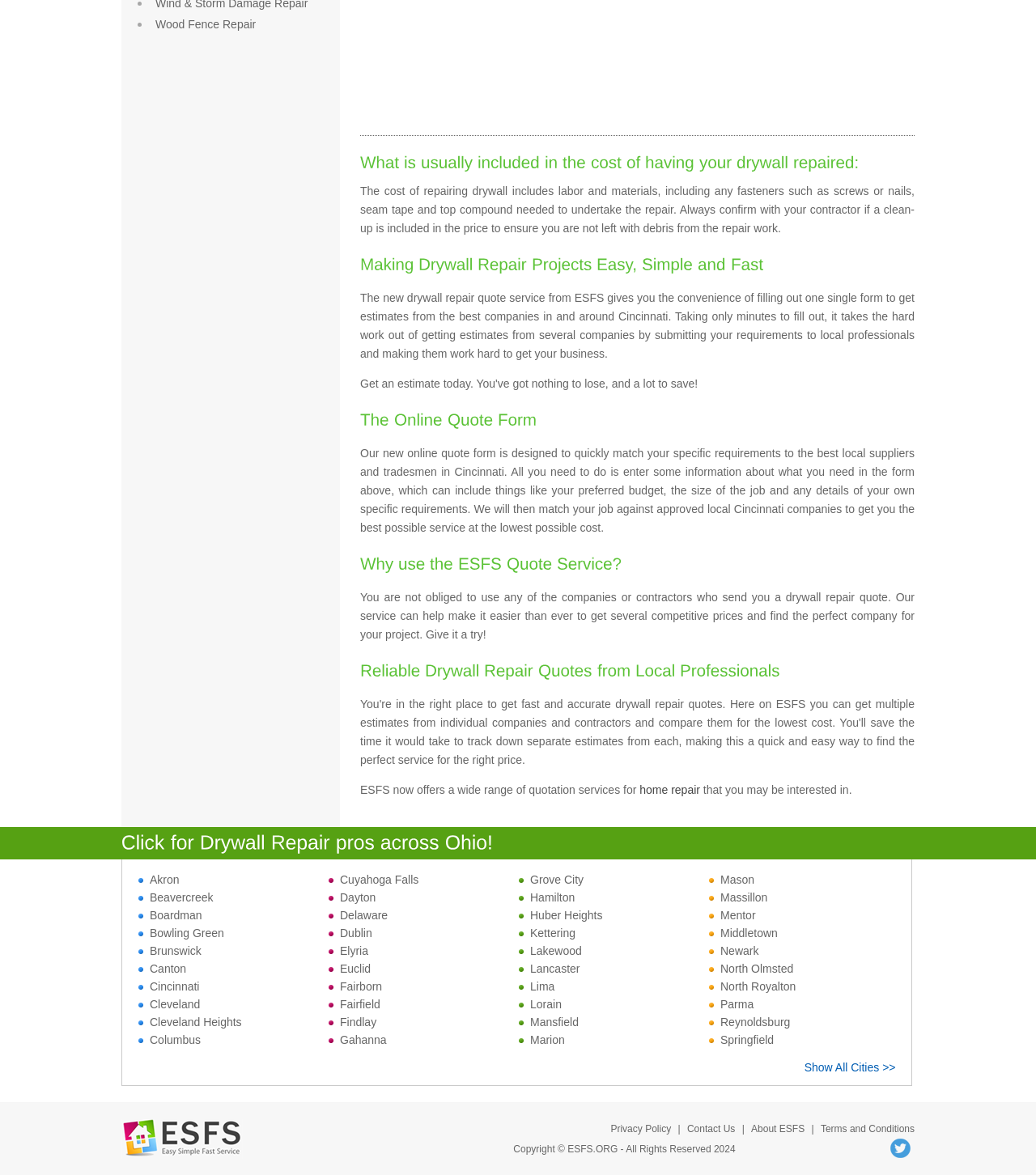Using the description: "Good and Geeky", determine the UI element's bounding box coordinates. Ensure the coordinates are in the format of four float numbers between 0 and 1, i.e., [left, top, right, bottom].

None